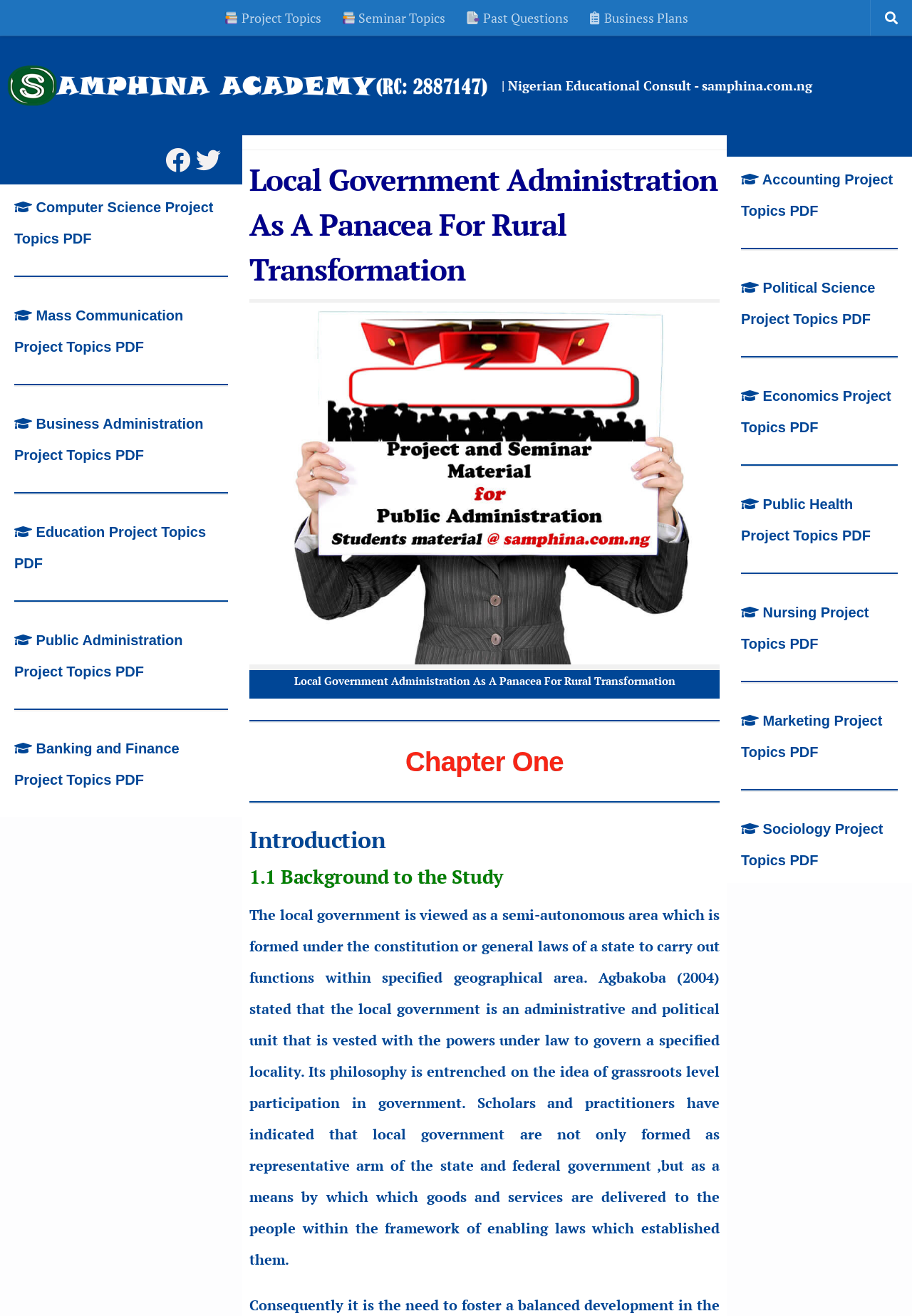Specify the bounding box coordinates of the area to click in order to follow the given instruction: "Follow us on Facebook."

[0.181, 0.112, 0.209, 0.131]